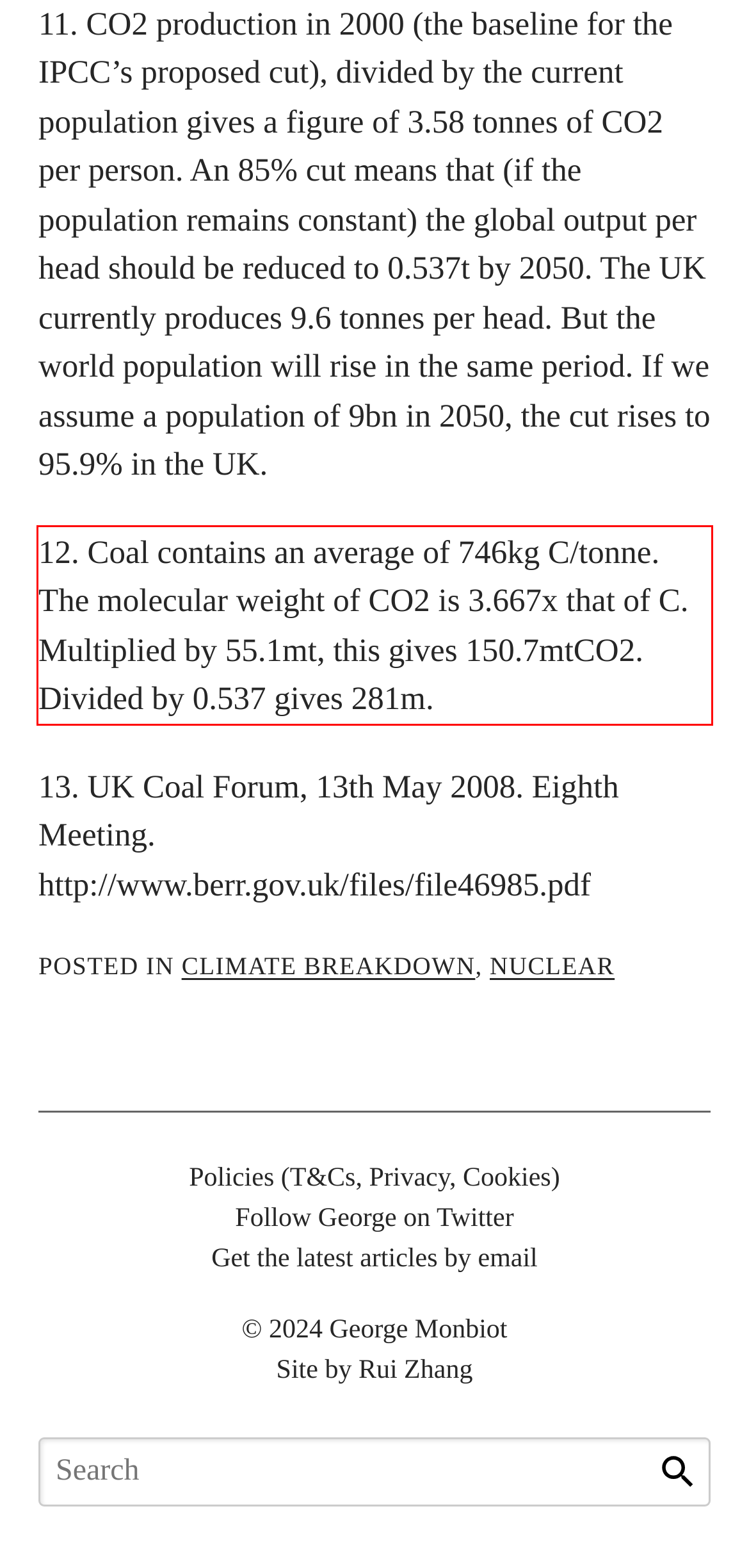Please look at the webpage screenshot and extract the text enclosed by the red bounding box.

12. Coal contains an average of 746kg C/tonne. The molecular weight of CO2 is 3.667x that of C. Multiplied by 55.1mt, this gives 150.7mtCO2. Divided by 0.537 gives 281m.